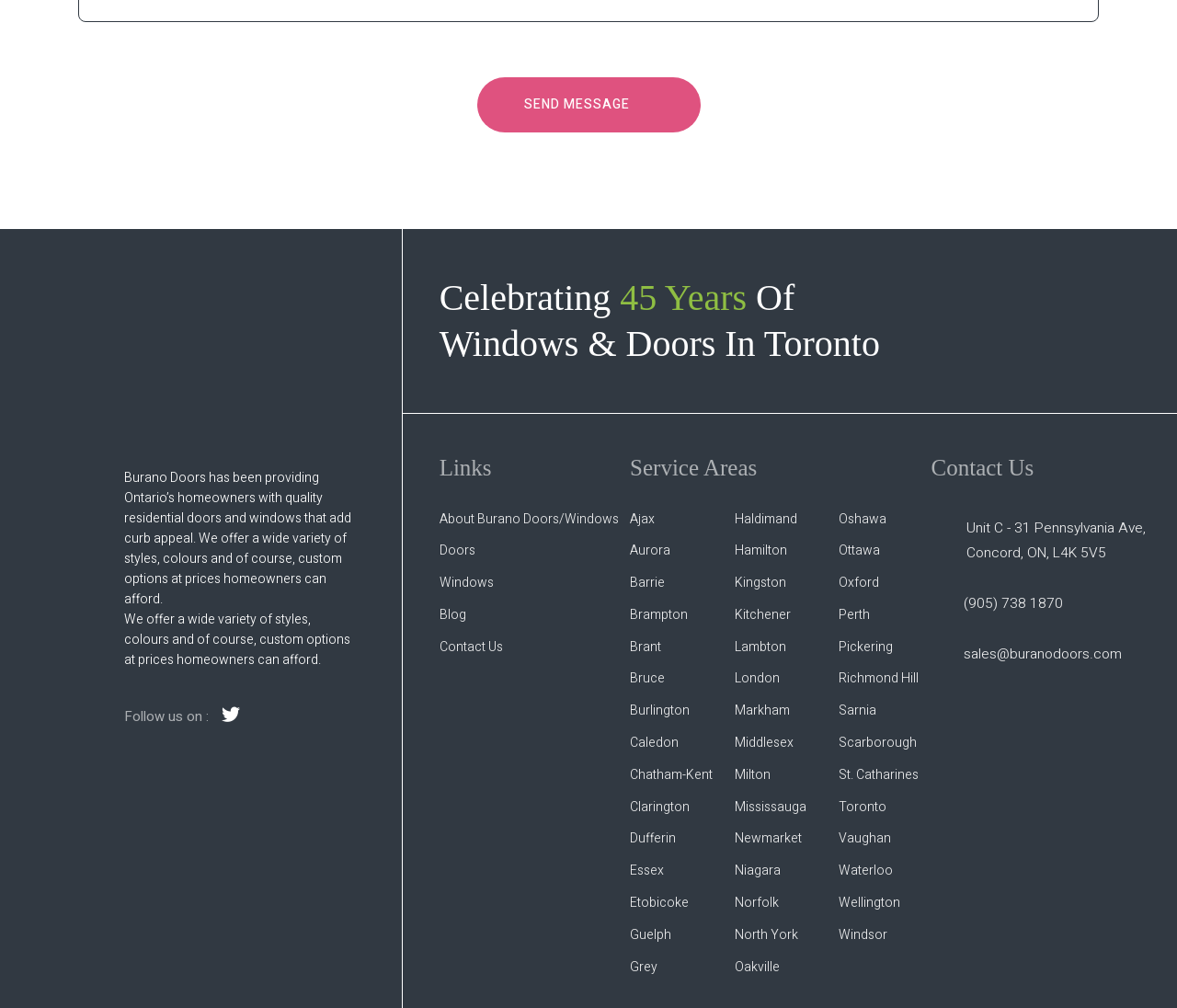Provide a one-word or brief phrase answer to the question:
How many service areas are listed on the webpage?

34